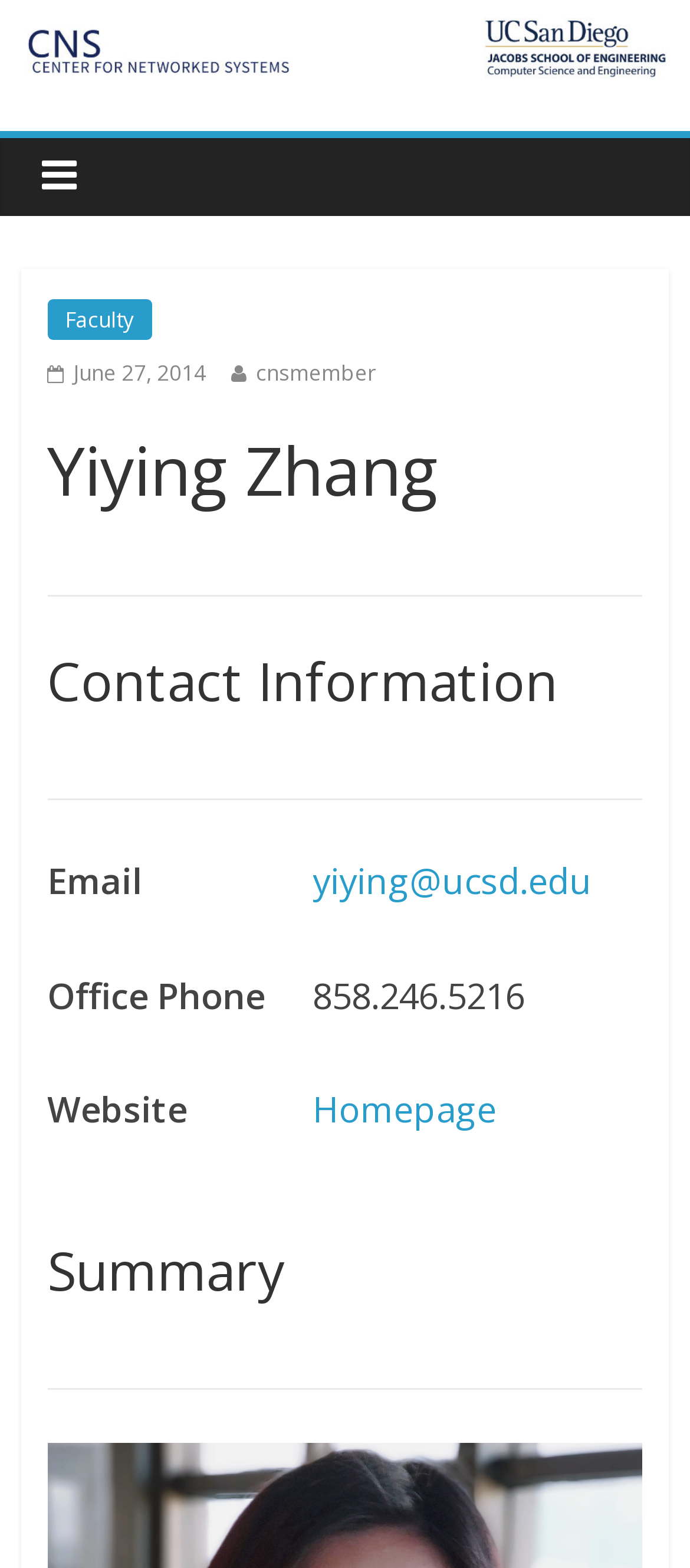What is the name of the faculty member?
Refer to the image and provide a one-word or short phrase answer.

Yiying Zhang